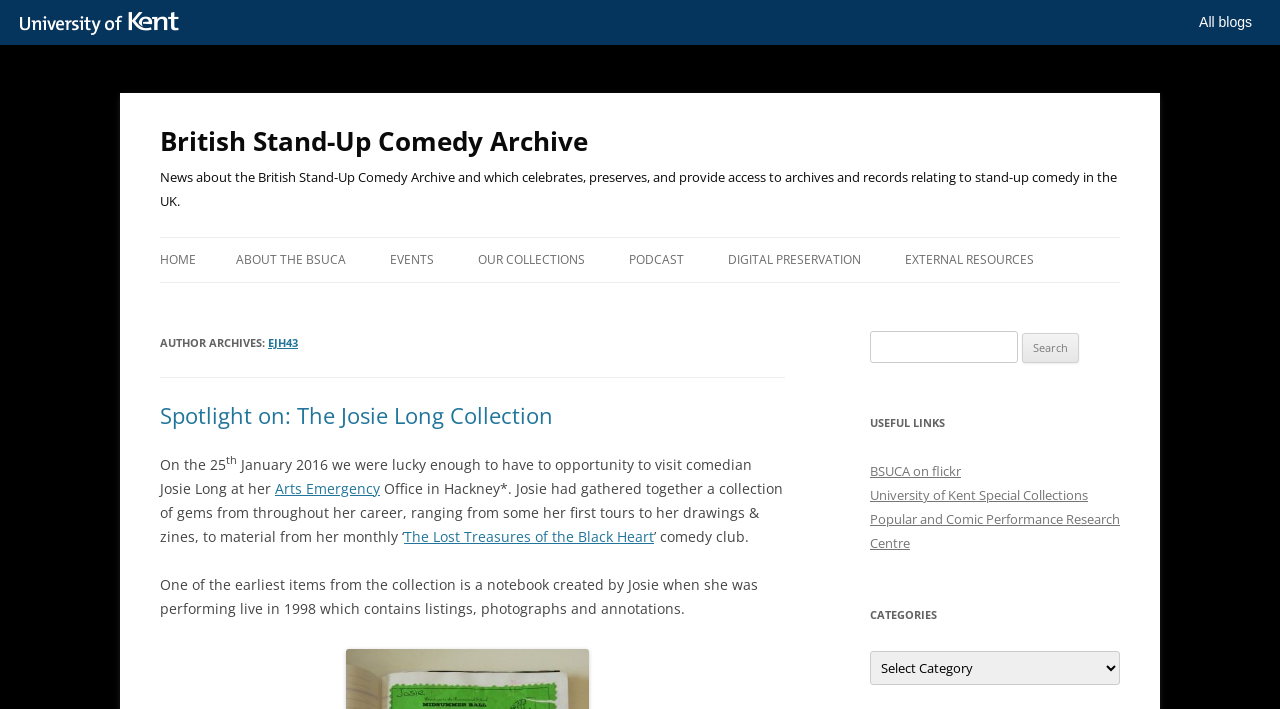What is the name of the comedian featured in the spotlight section?
Using the screenshot, give a one-word or short phrase answer.

Josie Long